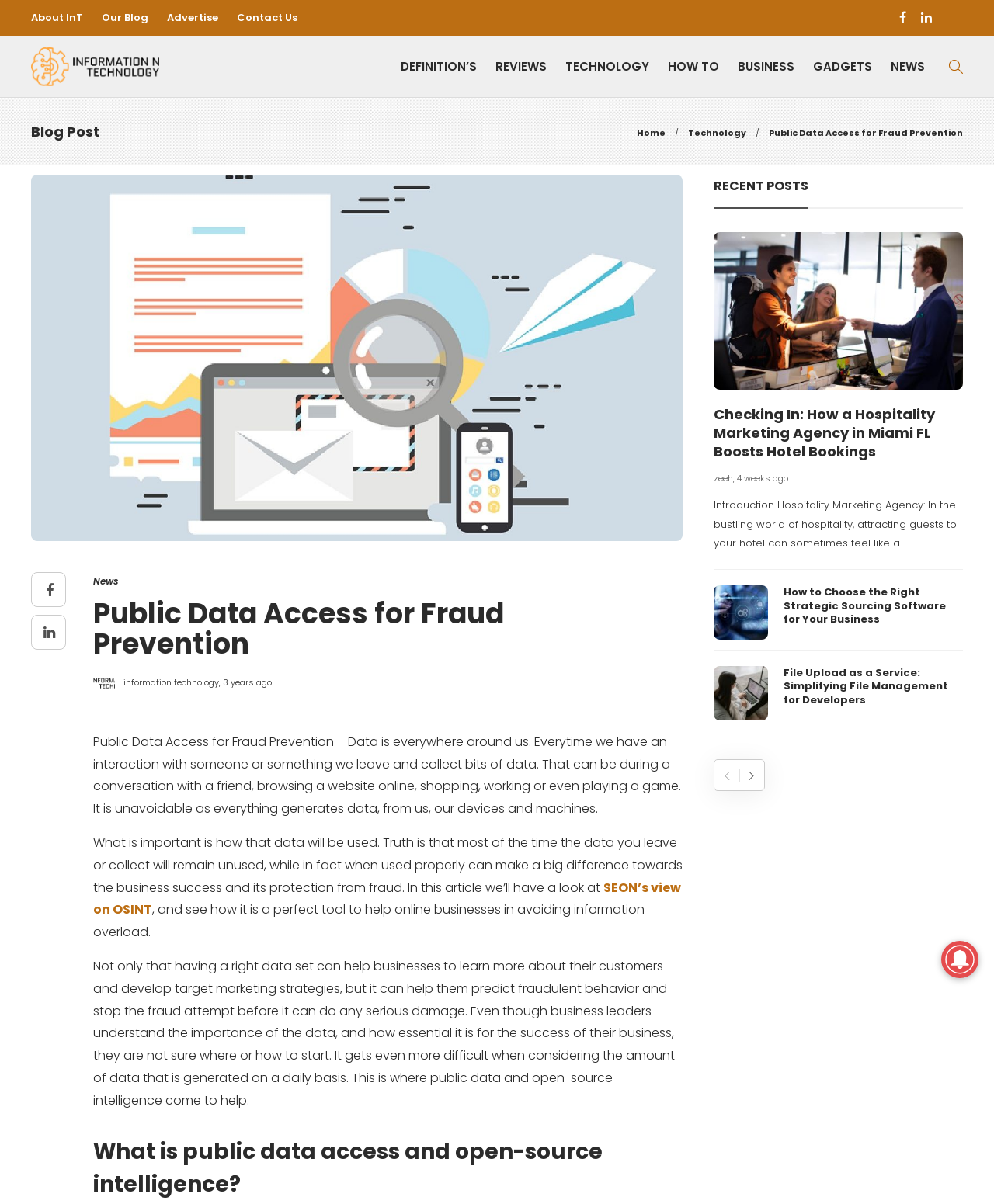Please determine the heading text of this webpage.

Public Data Access for Fraud Prevention